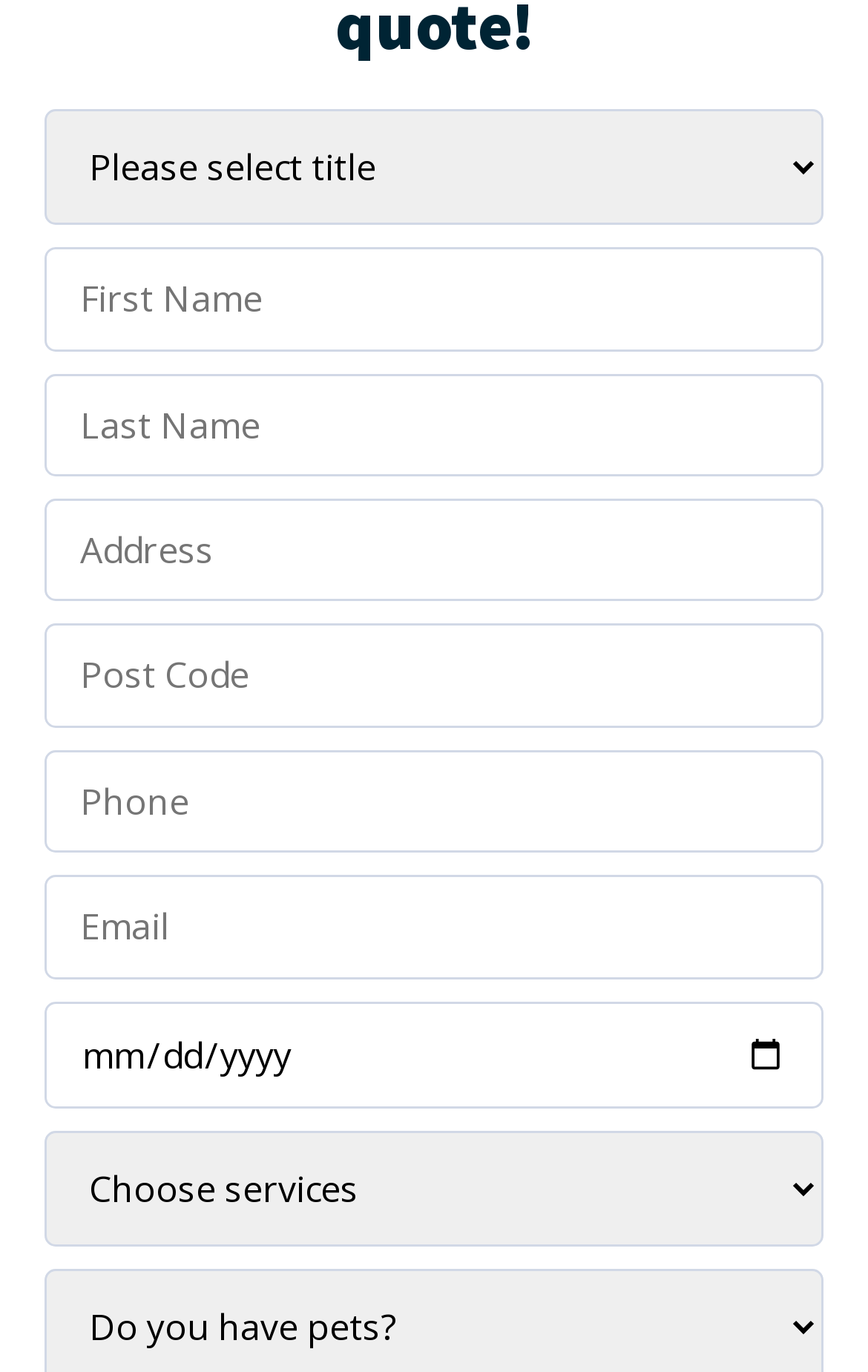Please identify the bounding box coordinates of the element on the webpage that should be clicked to follow this instruction: "choose a year". The bounding box coordinates should be given as four float numbers between 0 and 1, formatted as [left, top, right, bottom].

[0.251, 0.749, 0.338, 0.788]